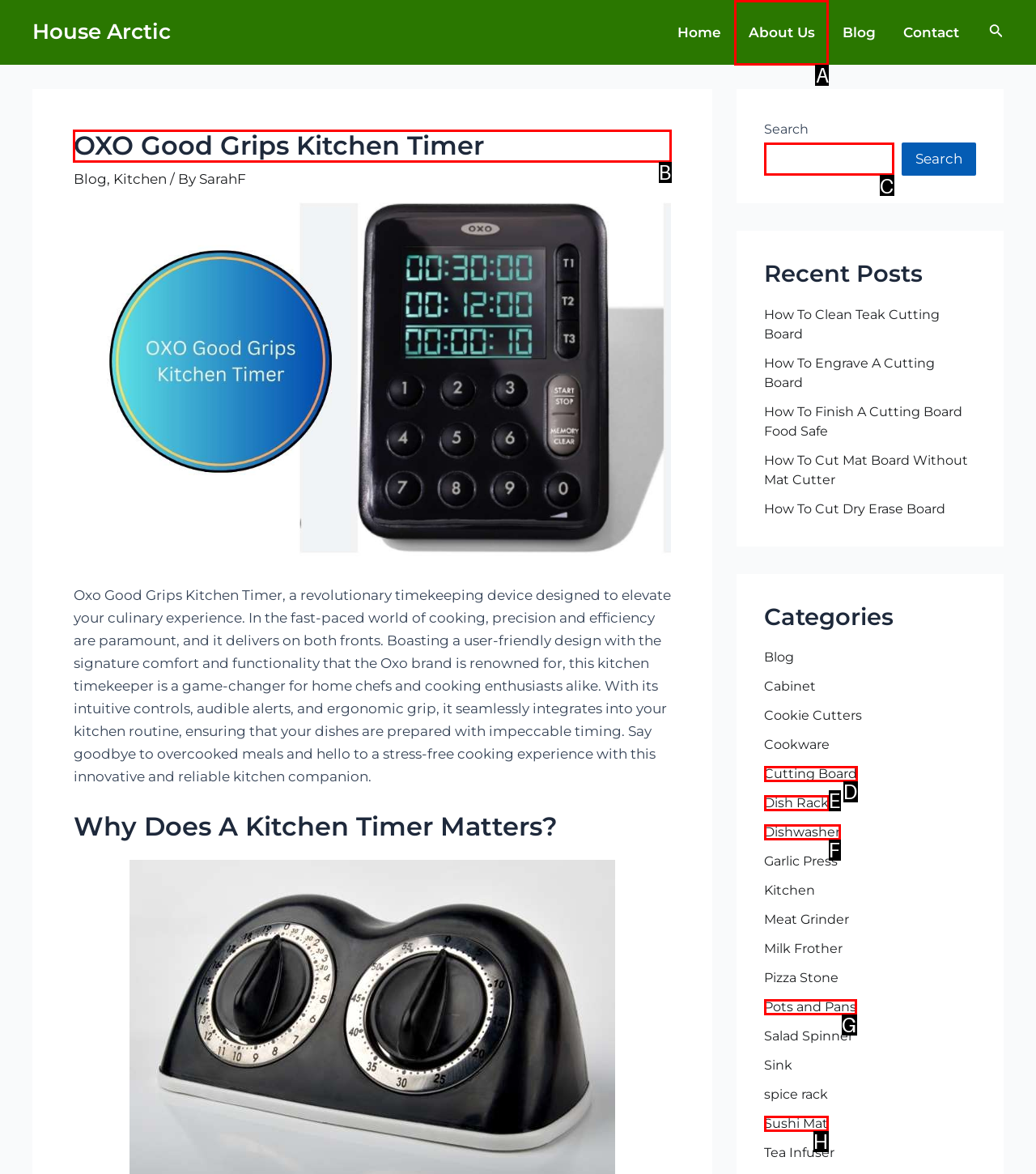Indicate the letter of the UI element that should be clicked to accomplish the task: Read the 'OXO Good Grips Kitchen Timer' article. Answer with the letter only.

B